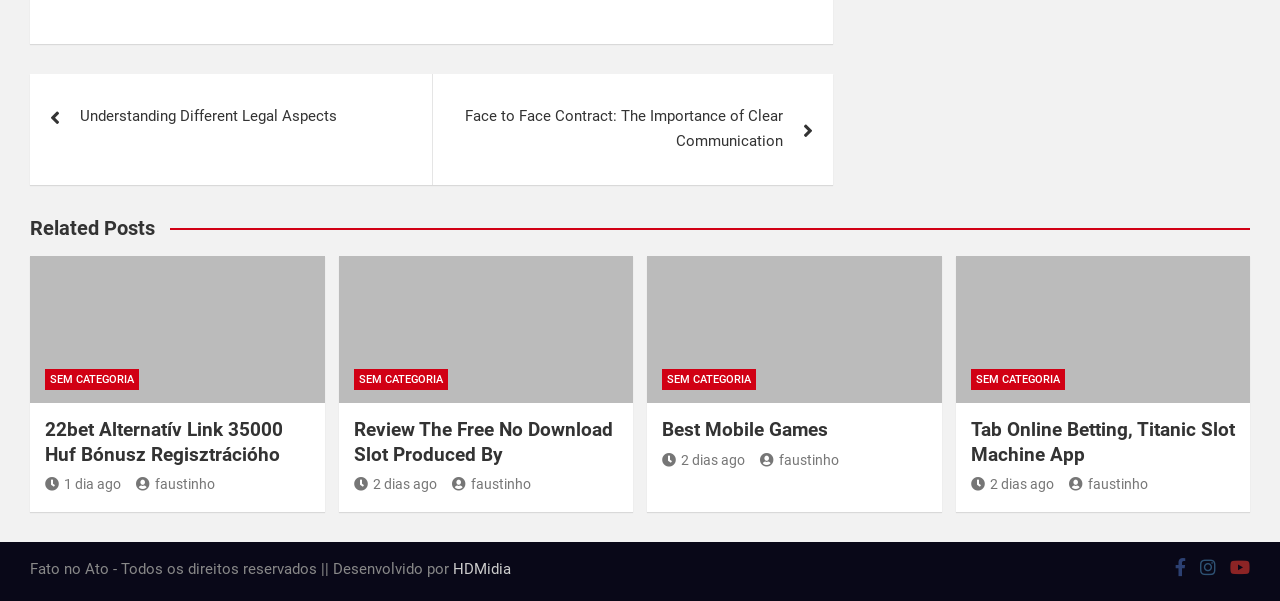Locate the bounding box coordinates of the item that should be clicked to fulfill the instruction: "Visit the '22bet Alternatív Link 35000 Huf Bónusz Regisztrációho' post".

[0.035, 0.695, 0.242, 0.777]